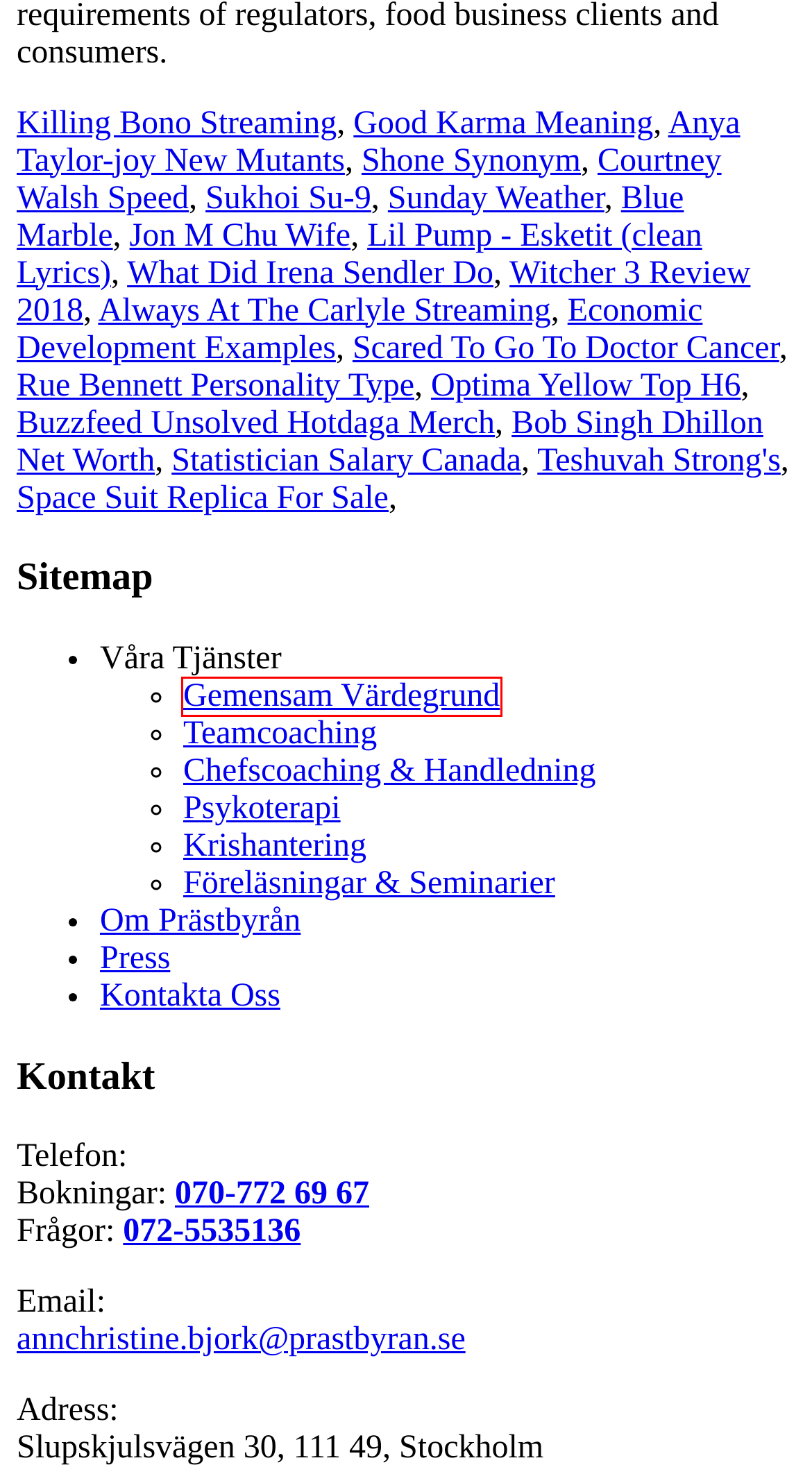You have a screenshot of a webpage, and a red bounding box highlights an element. Select the webpage description that best fits the new page after clicking the element within the bounding box. Options are:
A. sukhoi su 9
B. courtney walsh speed
C. economic development examples
D. anya taylor joy new mutants
E. space suit replica for sale
F. killing bono streaming
G. Prästbyrån - Gemensam Värdegrund
H. Prästbyrån - Kontakt

G